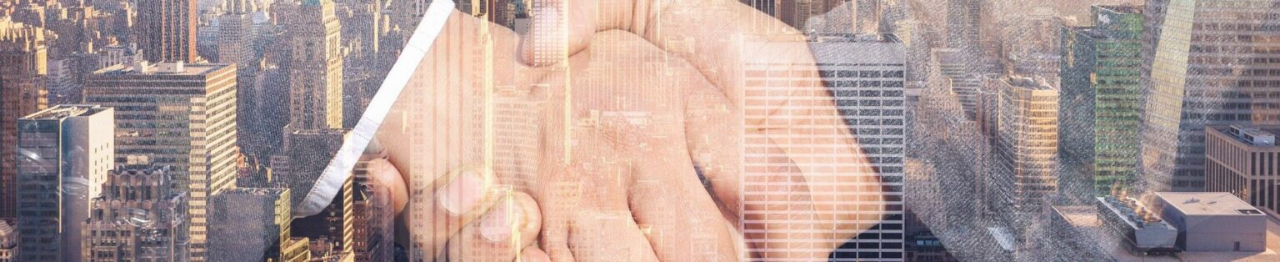Give a one-word or one-phrase response to the question: 
What is the overarching theme of the webpage?

Business development and success